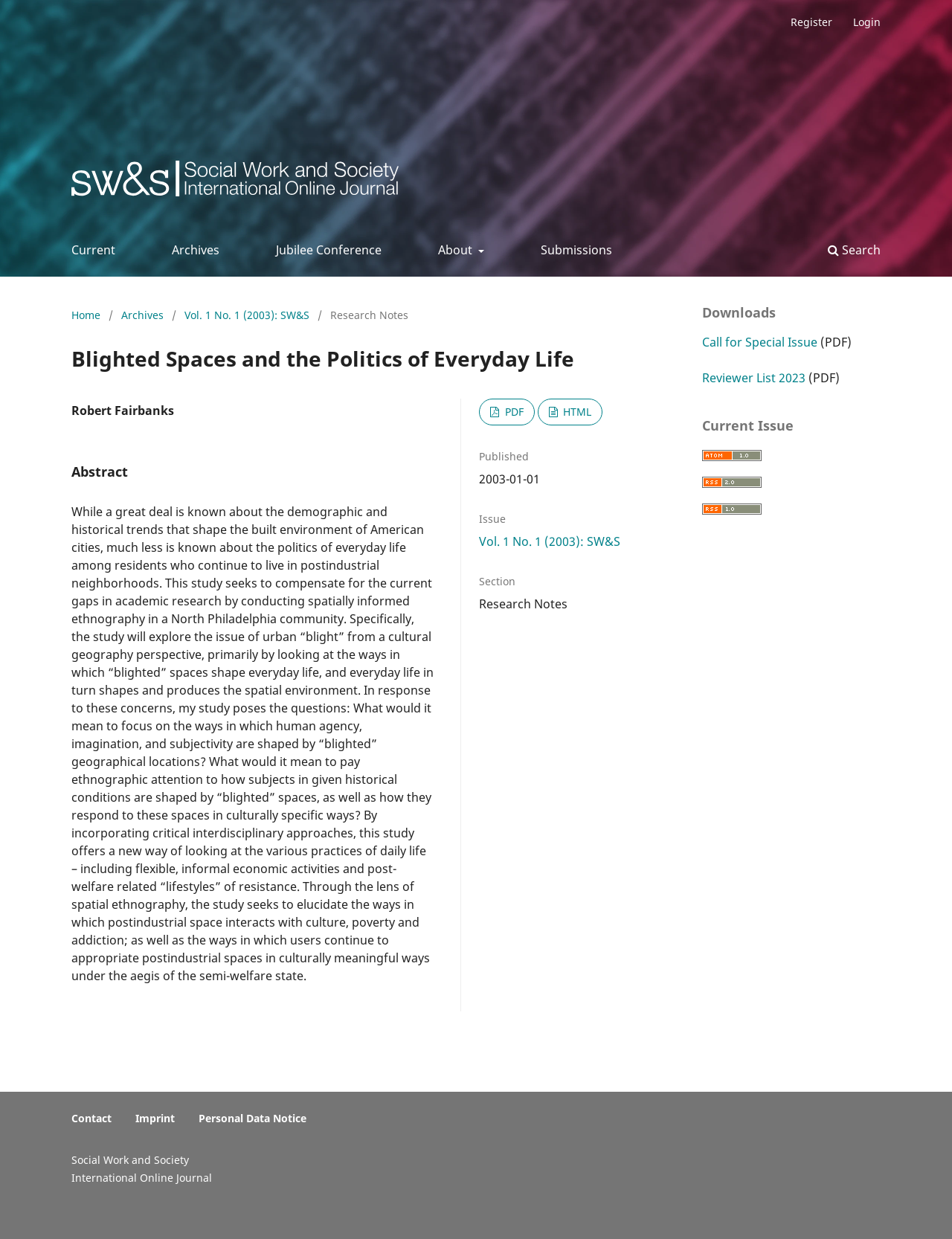What is the name of the author?
Refer to the image and offer an in-depth and detailed answer to the question.

The name of the author can be found in the main content section of the webpage, below the title of the article. It is mentioned as 'Robert Fairbanks'.